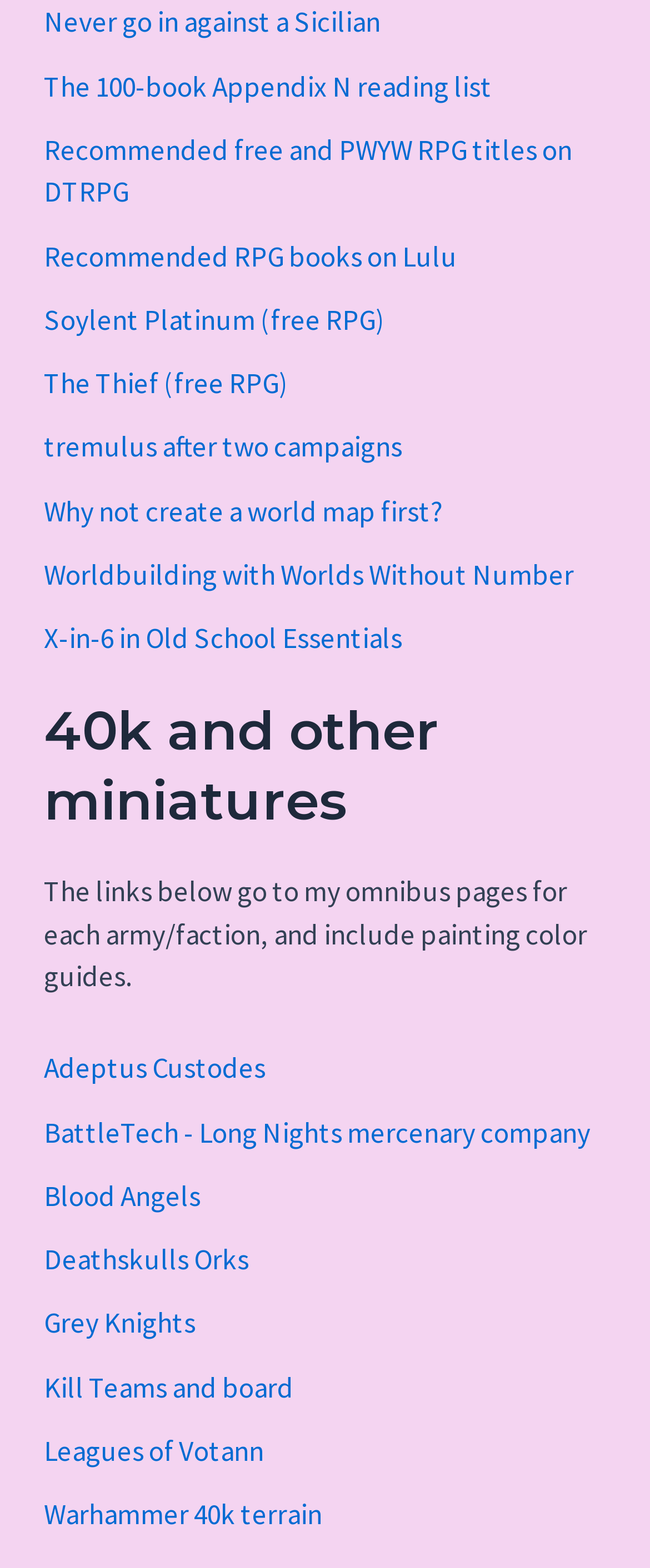Please determine the bounding box coordinates of the element to click in order to execute the following instruction: "Check out the Warhammer 40k terrain page". The coordinates should be four float numbers between 0 and 1, specified as [left, top, right, bottom].

[0.067, 0.954, 0.495, 0.977]